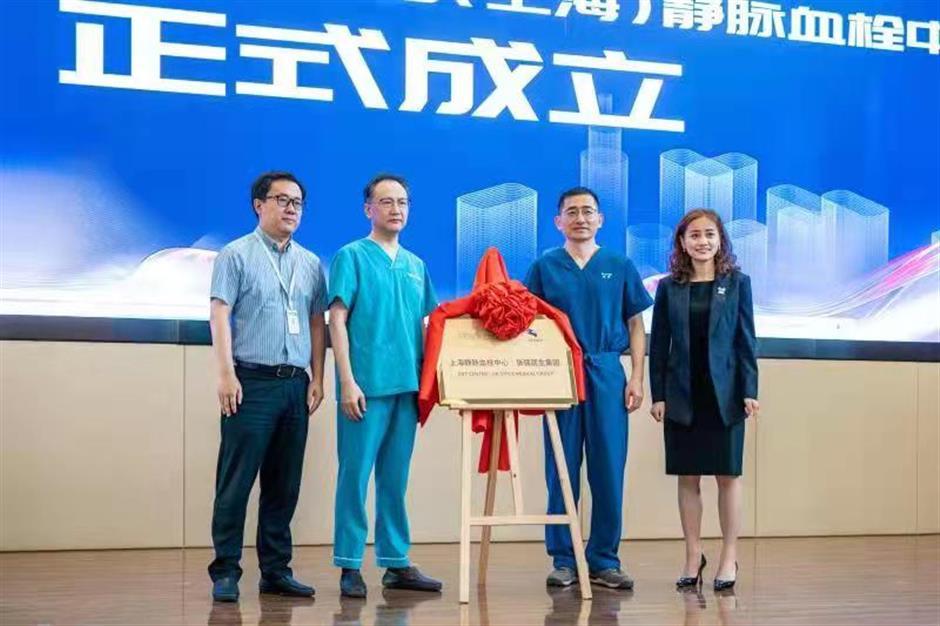Elaborate on all the elements present in the image.

The image captures the official establishment ceremony of the first international diagnosis and treatment center for venous thromboembolism (VTE) in Shanghai. In the foreground, four individuals stand together, poised next to a ceremonial plaque that signifies the center's opening. The plaque, draped with a red ribbon, highlights the center's name, underscoring its significance in the field of specialized medical care. 

In the background, a vibrant display projects a bold announcement regarding the new center, reinforcing the importance of this medical initiative. The individuals include medical professionals and administrative figures, dressed in formal attire and medical scrubs, symbolizing the collaboration between healthcare providers in this endeavor. The setting appears designed for a significant presentation, indicative of the center's mission to deliver comprehensive VTE care for patients both domestically and internationally, particularly in the Yangtze River Delta region.